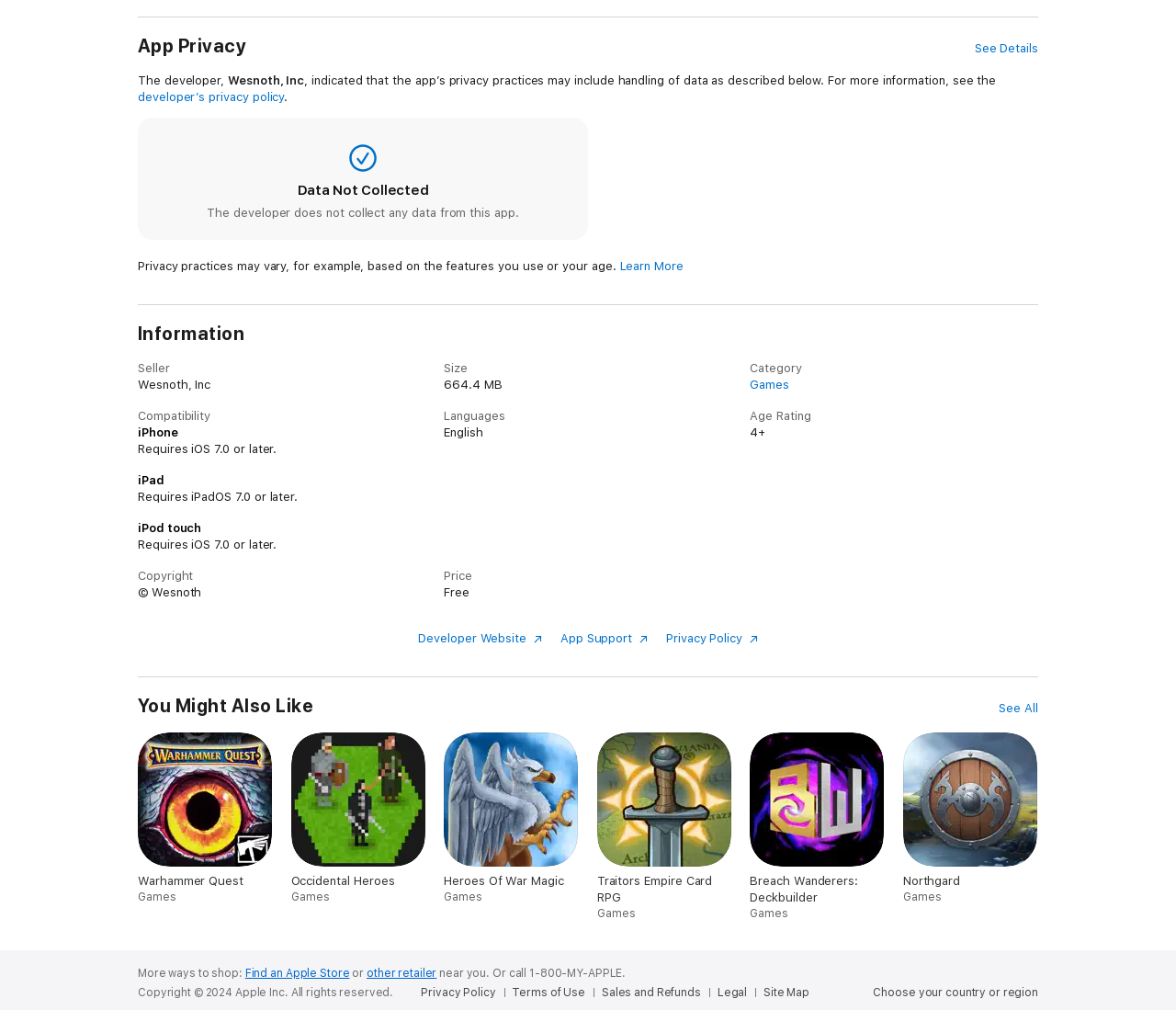Determine the bounding box of the UI component based on this description: "Traitors Empire Card RPG Games". The bounding box coordinates should be four float values between 0 and 1, i.e., [left, top, right, bottom].

[0.508, 0.725, 0.623, 0.912]